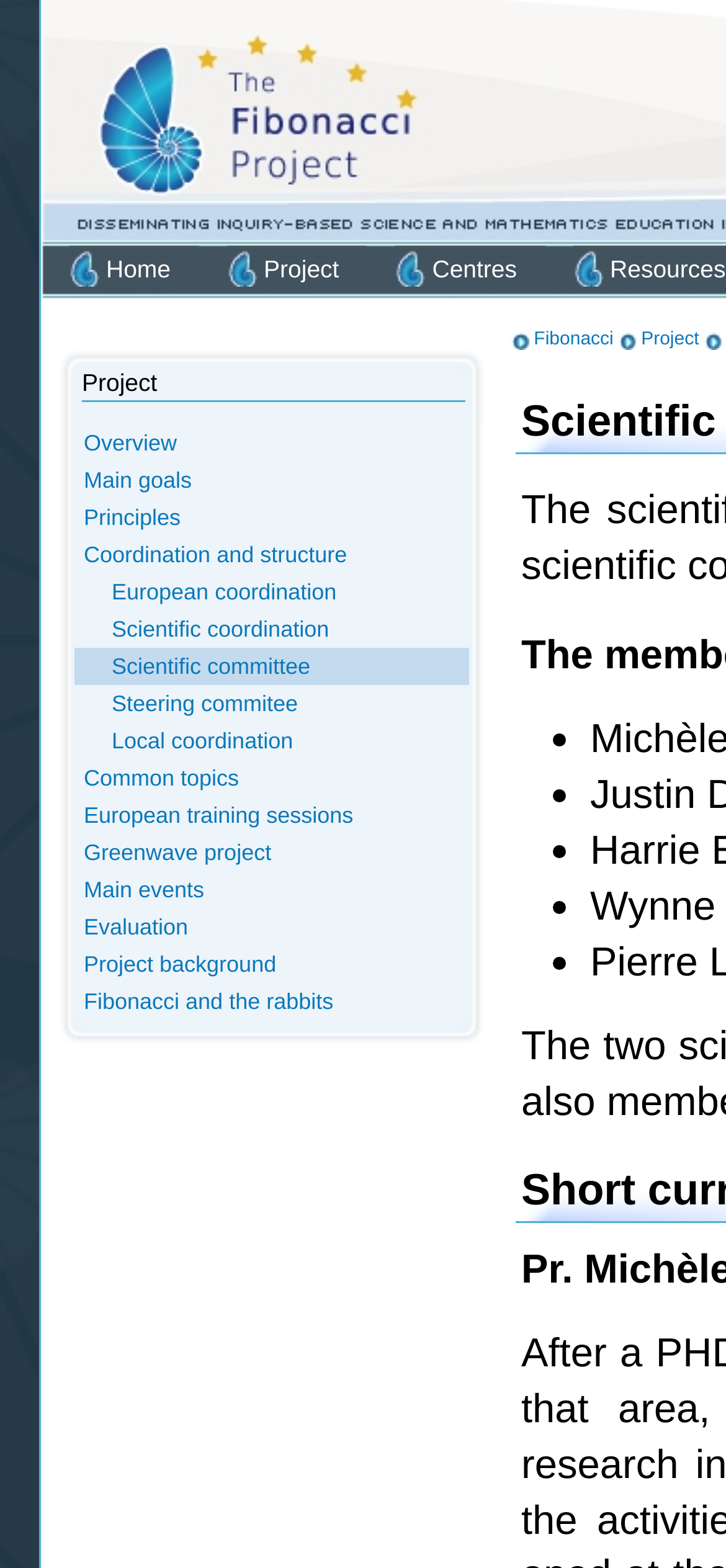Point out the bounding box coordinates of the section to click in order to follow this instruction: "explore european coordination".

[0.154, 0.369, 0.464, 0.386]